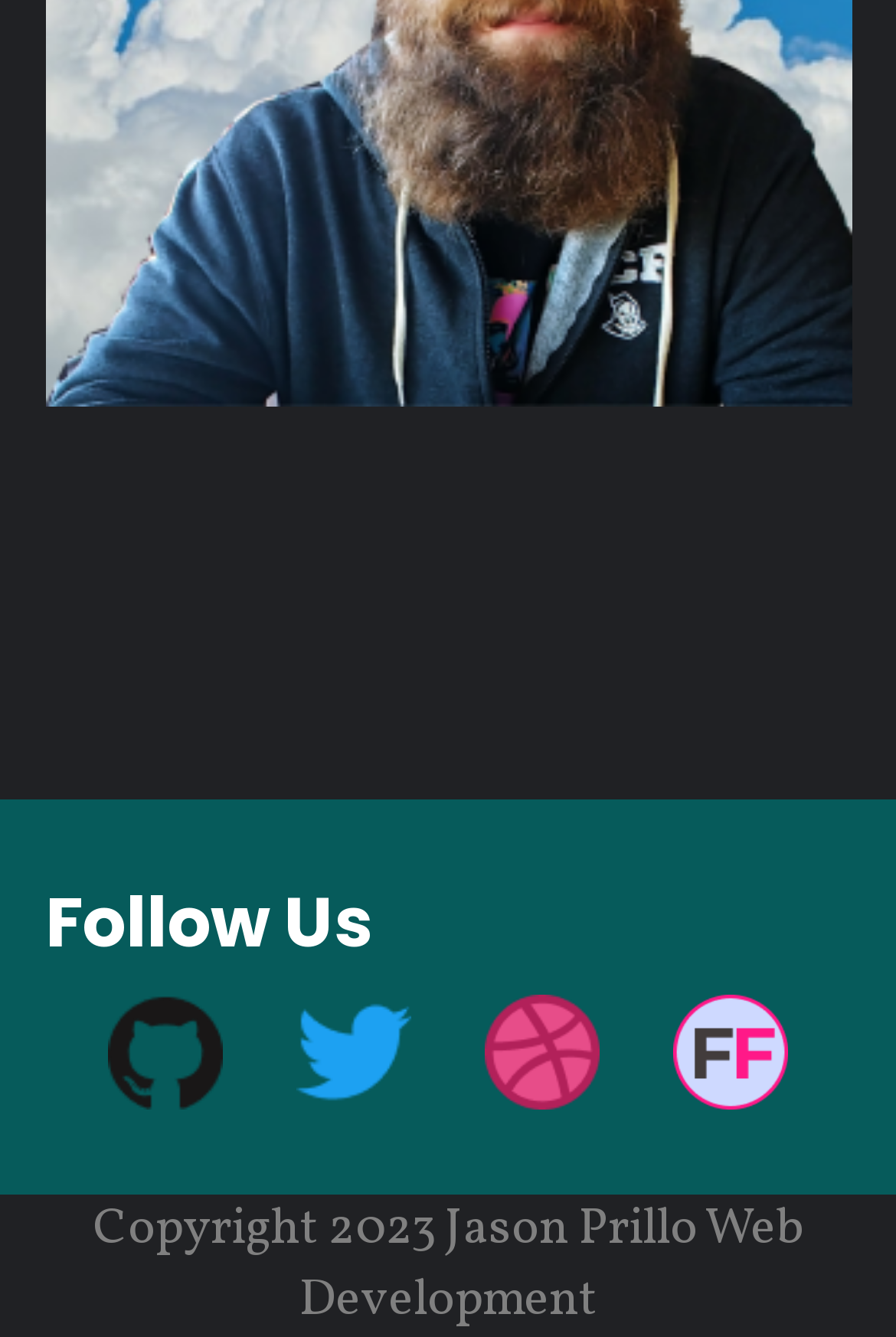How many social media links are there?
Please use the image to deliver a detailed and complete answer.

I counted the number of links under the 'Follow Us' heading, and there are four links with identical images, each representing a different social media platform.